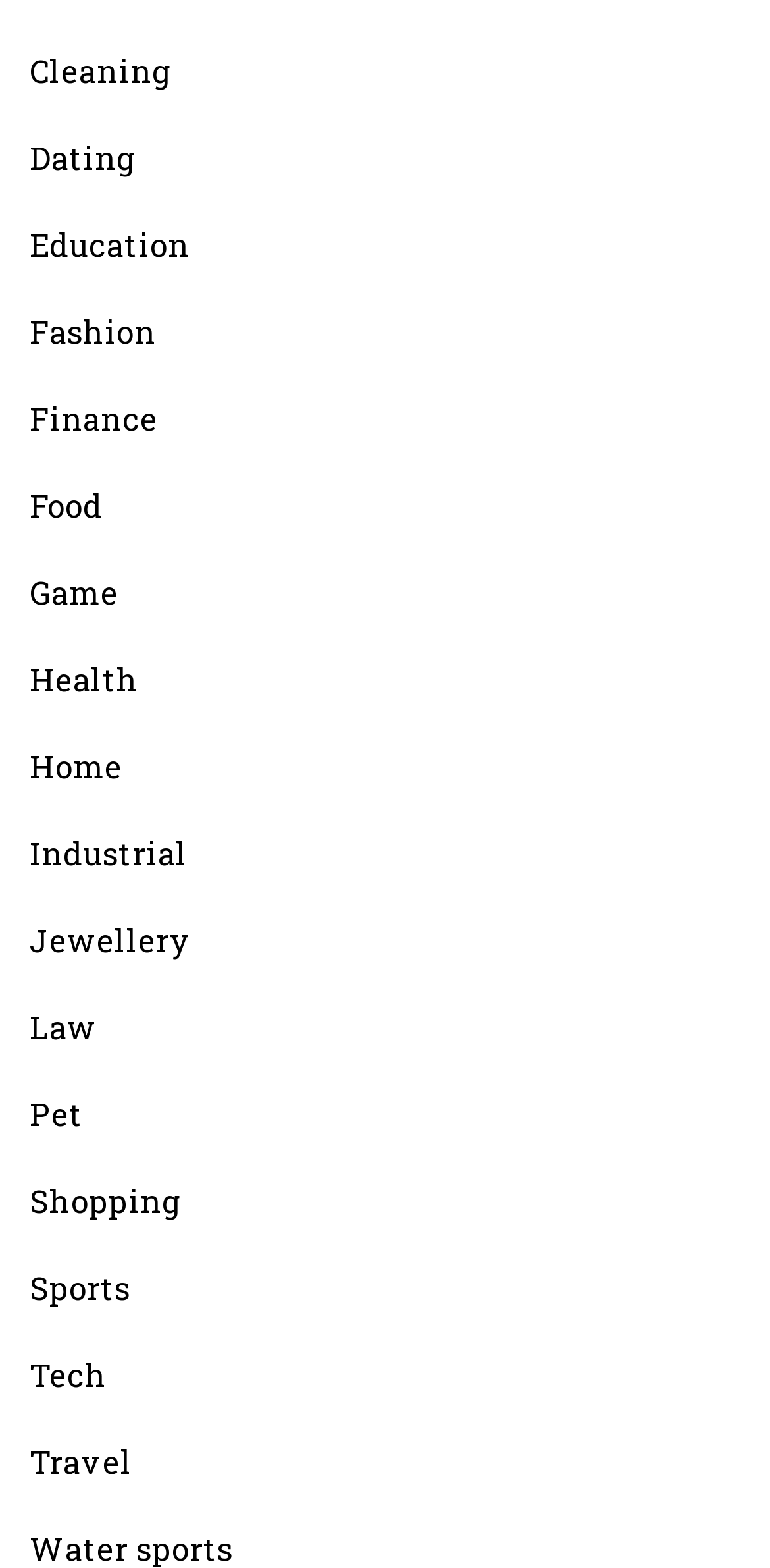Determine the bounding box coordinates for the clickable element to execute this instruction: "Browse the 'Fashion' category". Provide the coordinates as four float numbers between 0 and 1, i.e., [left, top, right, bottom].

[0.038, 0.197, 0.203, 0.227]